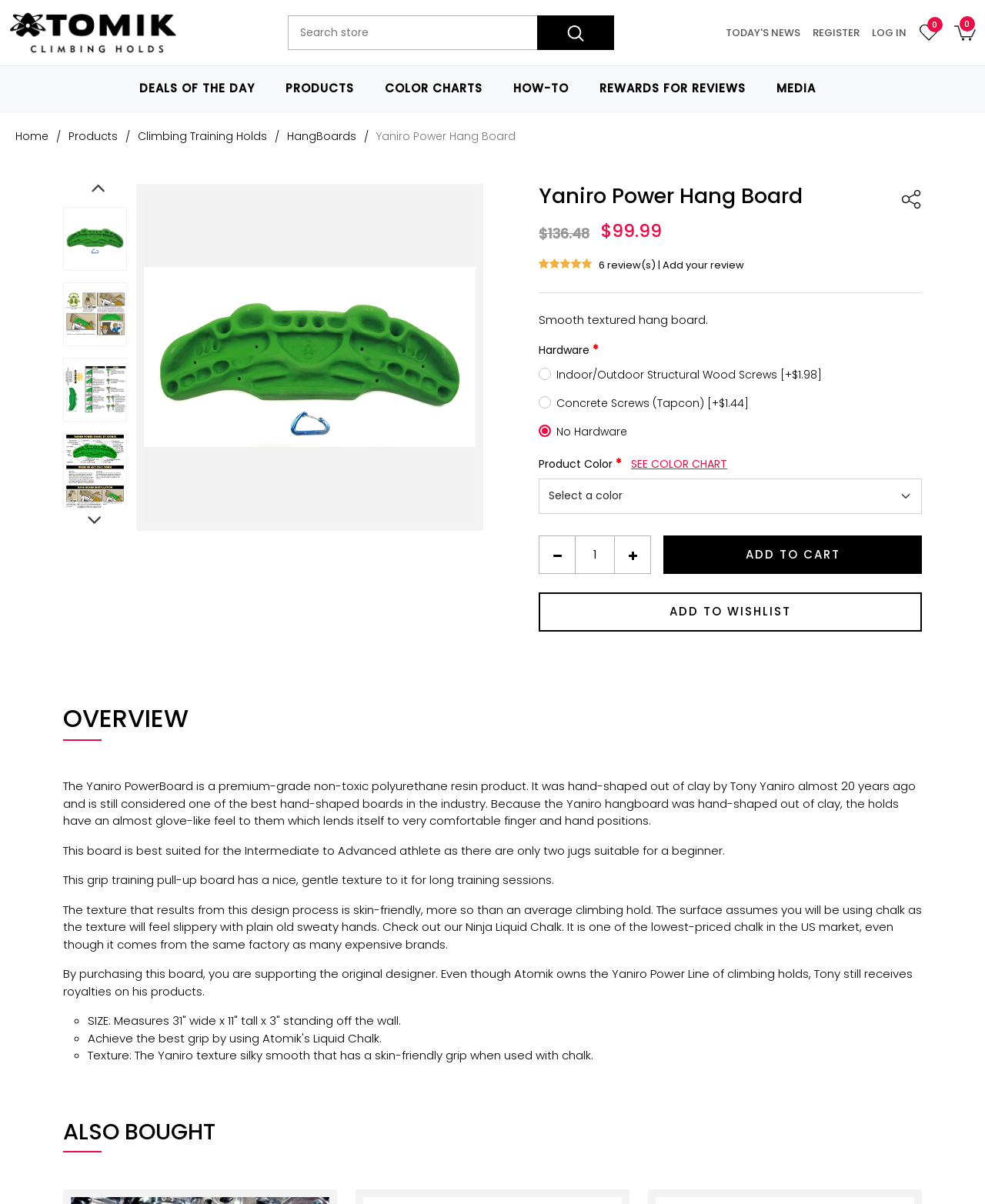Indicate the bounding box coordinates of the element that must be clicked to execute the instruction: "Select product color". The coordinates should be given as four float numbers between 0 and 1, i.e., [left, top, right, bottom].

[0.547, 0.397, 0.936, 0.427]